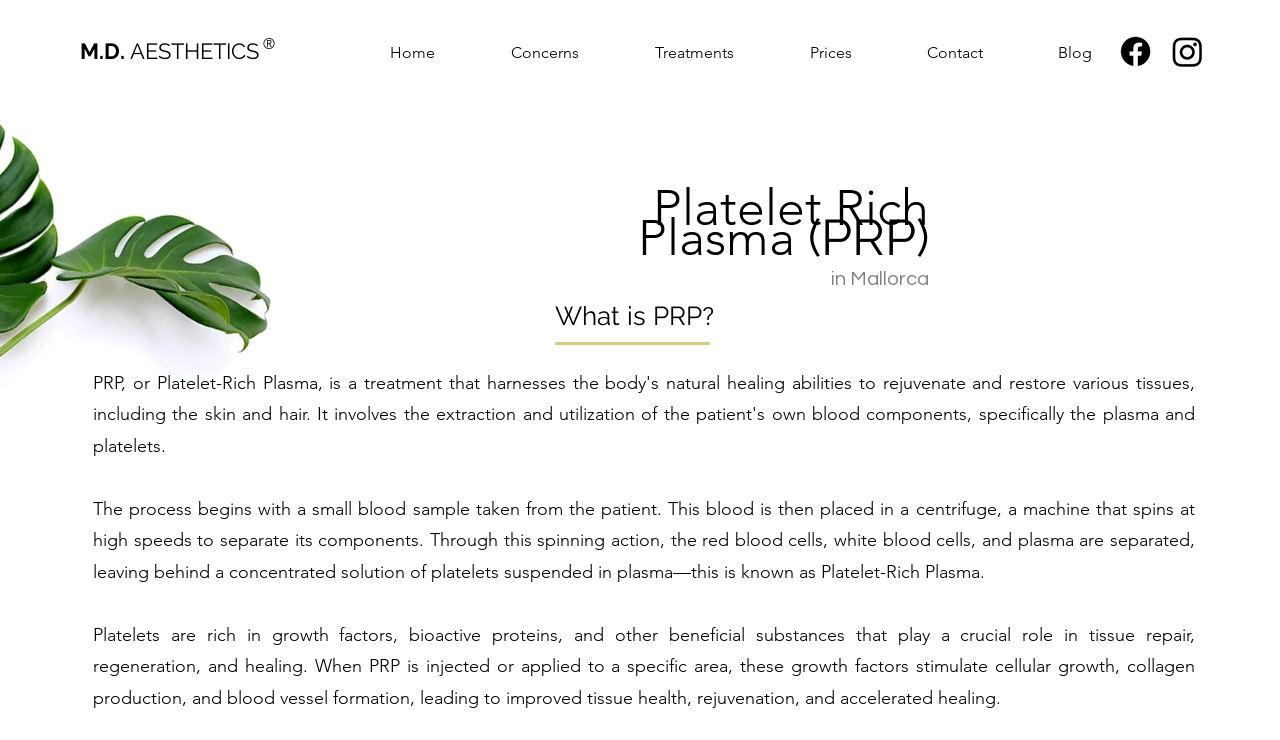Please identify the bounding box coordinates of the element's region that I should click in order to complete the following instruction: "Click on the M.D. AESTHETICS link". The bounding box coordinates consist of four float numbers between 0 and 1, i.e., [left, top, right, bottom].

[0.062, 0.051, 0.202, 0.086]